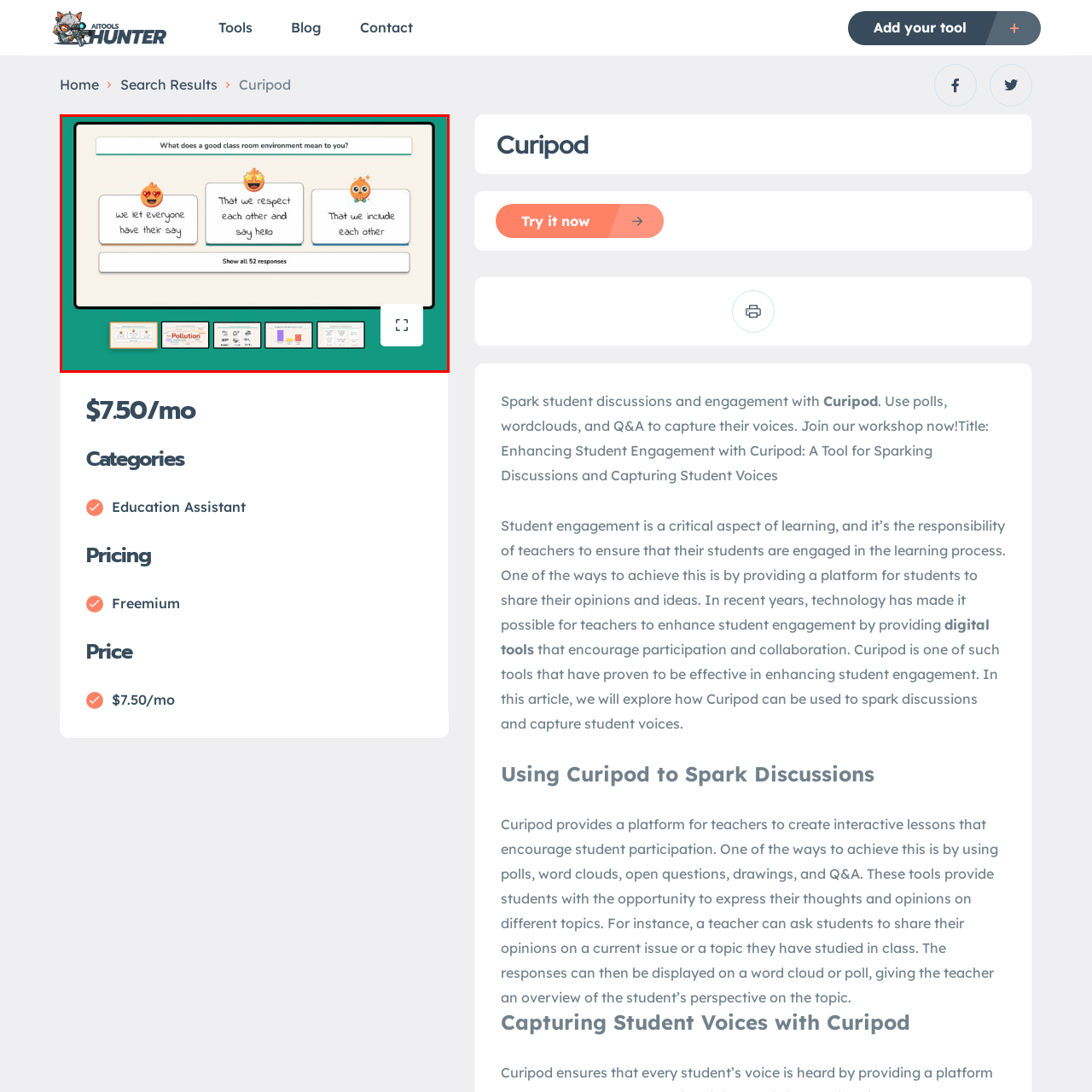What is the purpose of the colorful and friendly design?
Review the image highlighted by the red bounding box and respond with a brief answer in one word or phrase.

To create a supportive educational environment